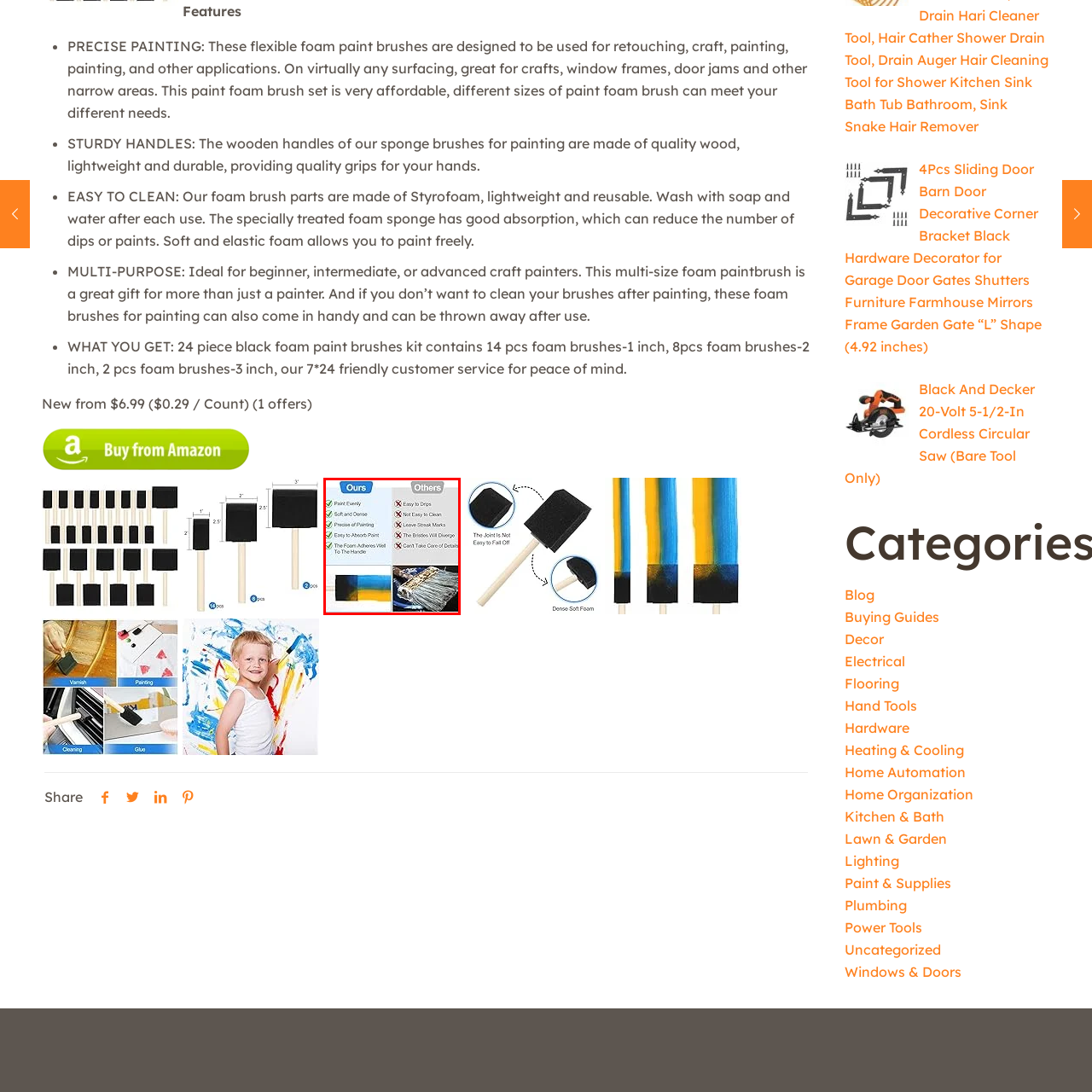Craft a detailed explanation of the image surrounded by the red outline.

The image presents a comparative overview of two types of painting brushes: the featured "Ours" foam brushes versus traditional brush options labeled as "Others." 

On the left side, the advantages of the foam brushes are highlighted with checkmarks, showcasing their ability to paint evenly, their soft and diverse material, precision in painting, ease of paint absorption, and excellent adherence of the foam to the handle. 

In contrast, the right side lists the drawbacks of traditional brushes, marked with red crosses. These include issues like difficulty in cleaning, ease of dripping, potential to leave streak marks, divergence of bristles, and an inability to handle detailed painting tasks. 

This visual effectively illustrates the benefits of using foam brushes for various painting needs, emphasizing their superiority for both casual and detailed applications.